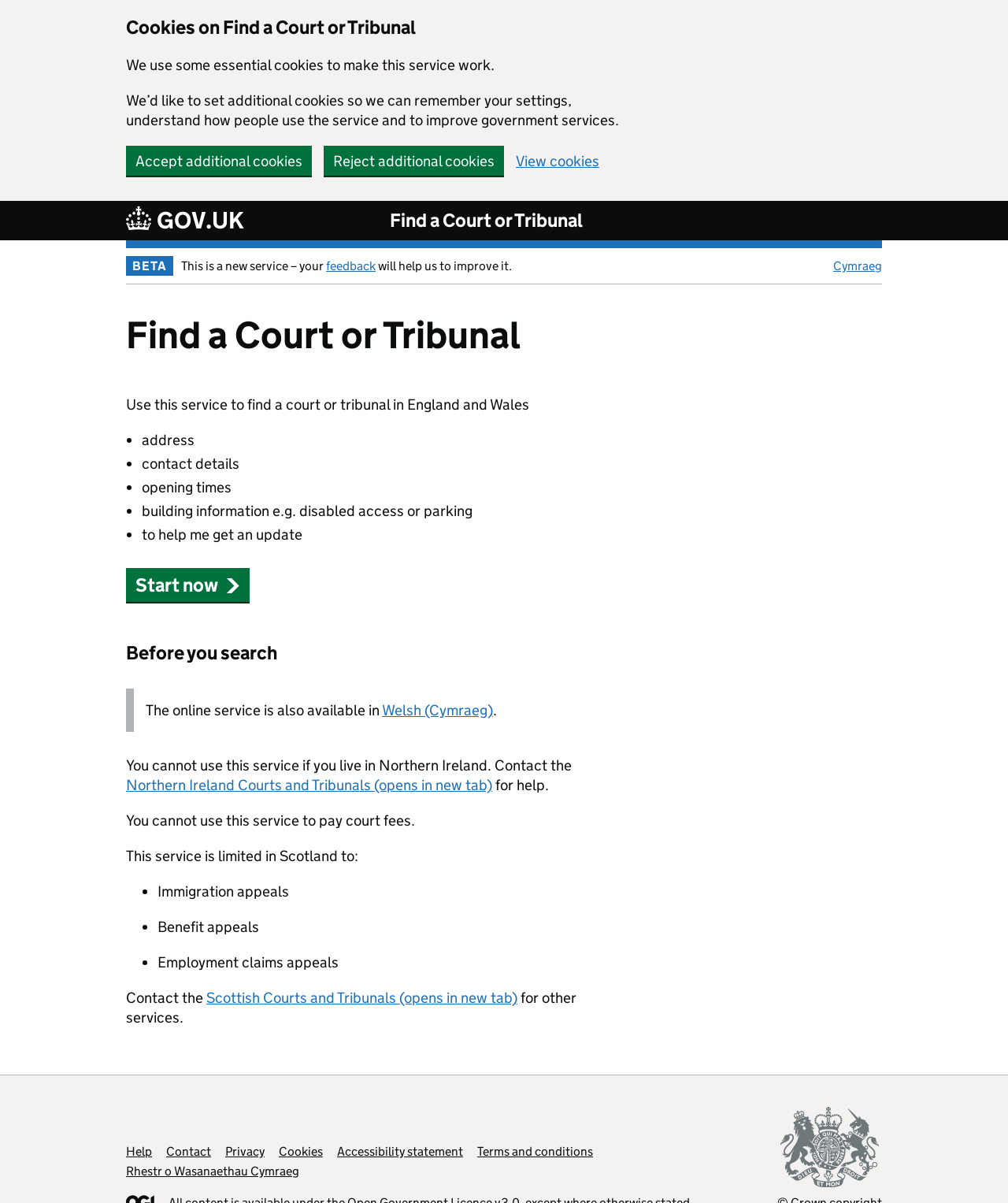Use the information in the screenshot to answer the question comprehensively: What is the purpose of the 'Start now' button?

The 'Start now' button is prominently displayed on the webpage, and its location suggests that it is the primary call to action for users. The text preceding the button explains what the service can be used for, and the button itself appears to be the next step in the process, allowing users to begin searching for a court or tribunal.